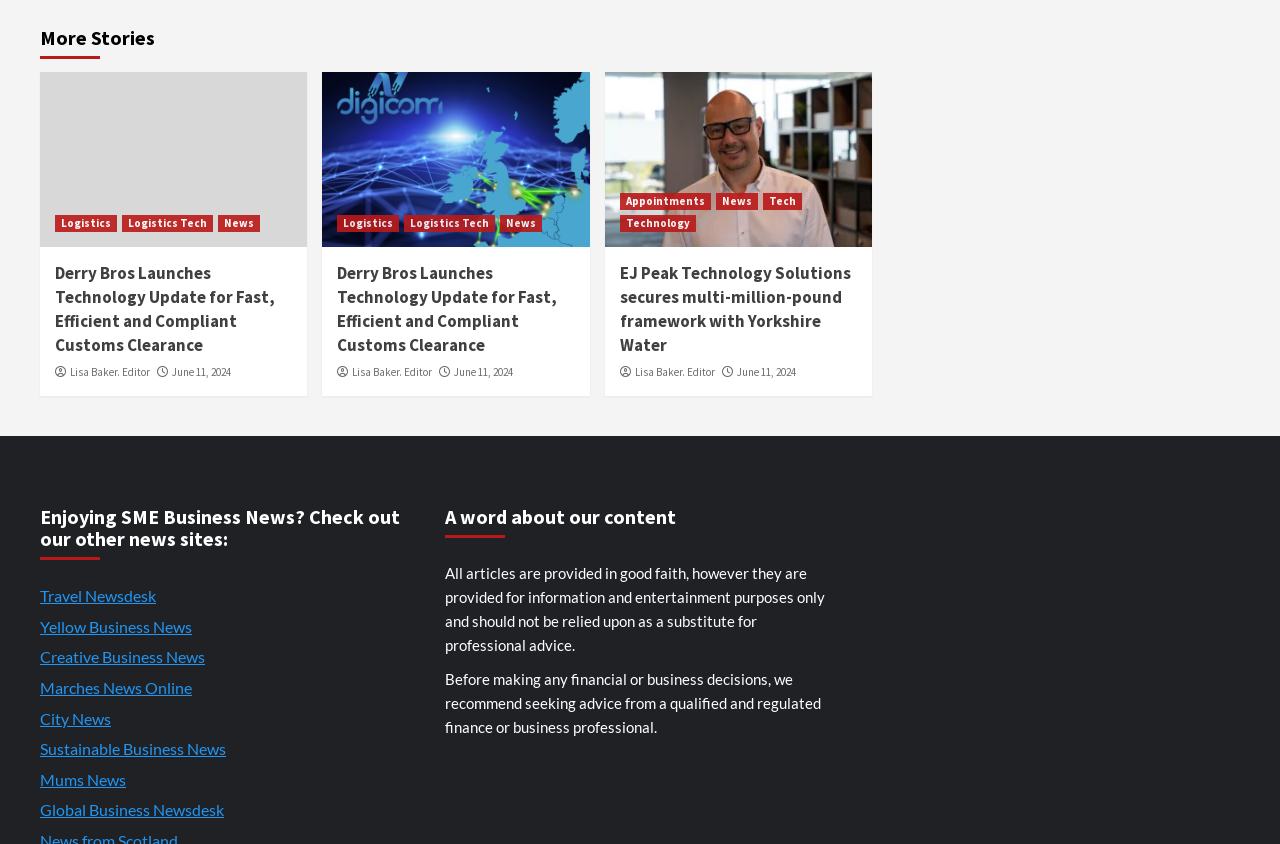Use a single word or phrase to answer the question: 
Who is the editor of the news article 'Derry Bros Launches Technology Update for Fast, Efficient and Compliant Customs Clearance'?

Lisa Baker